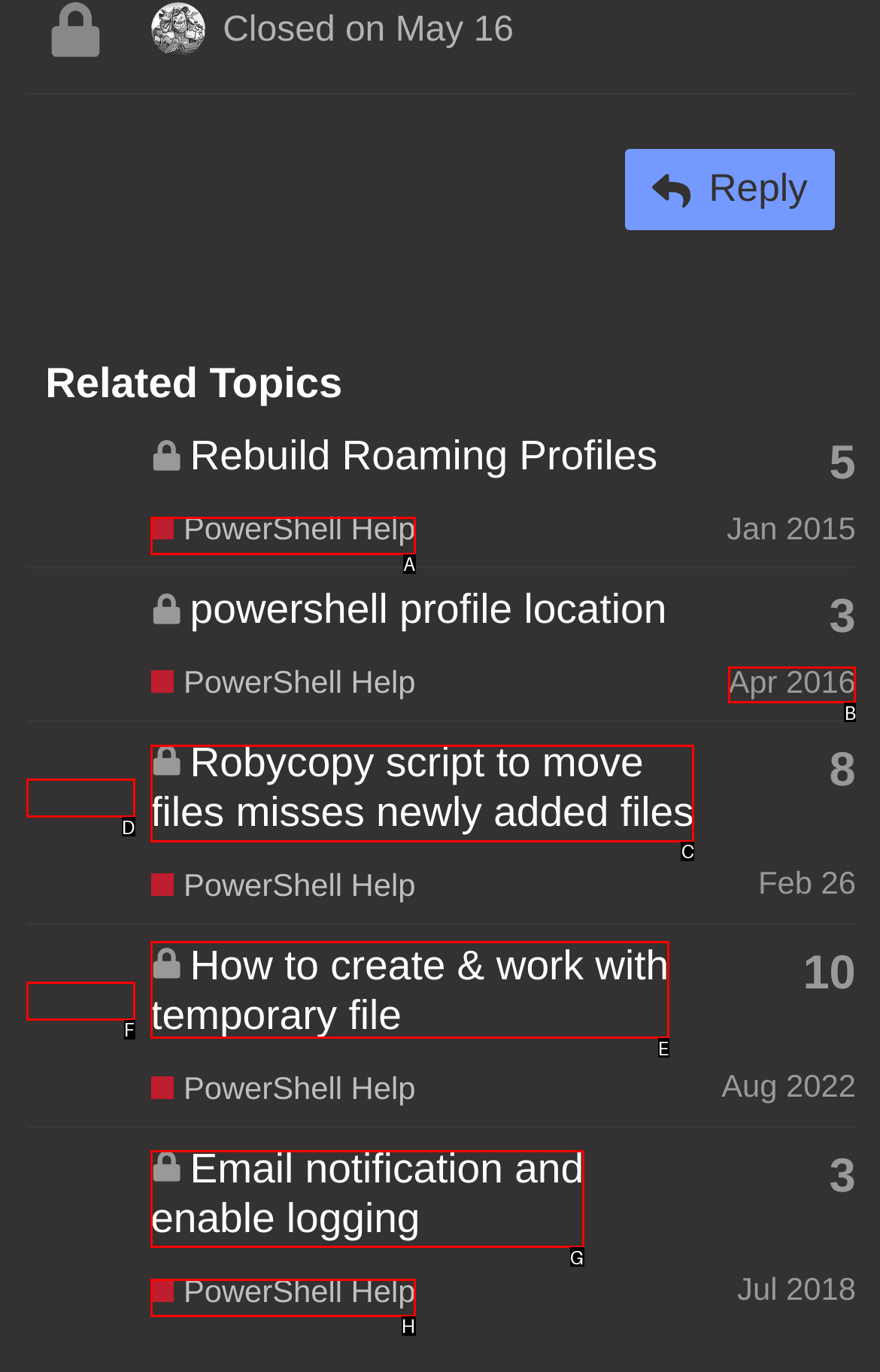Indicate the HTML element that should be clicked to perform the task: Explore the topic 'How to create & work with temporary file' Reply with the letter corresponding to the chosen option.

E